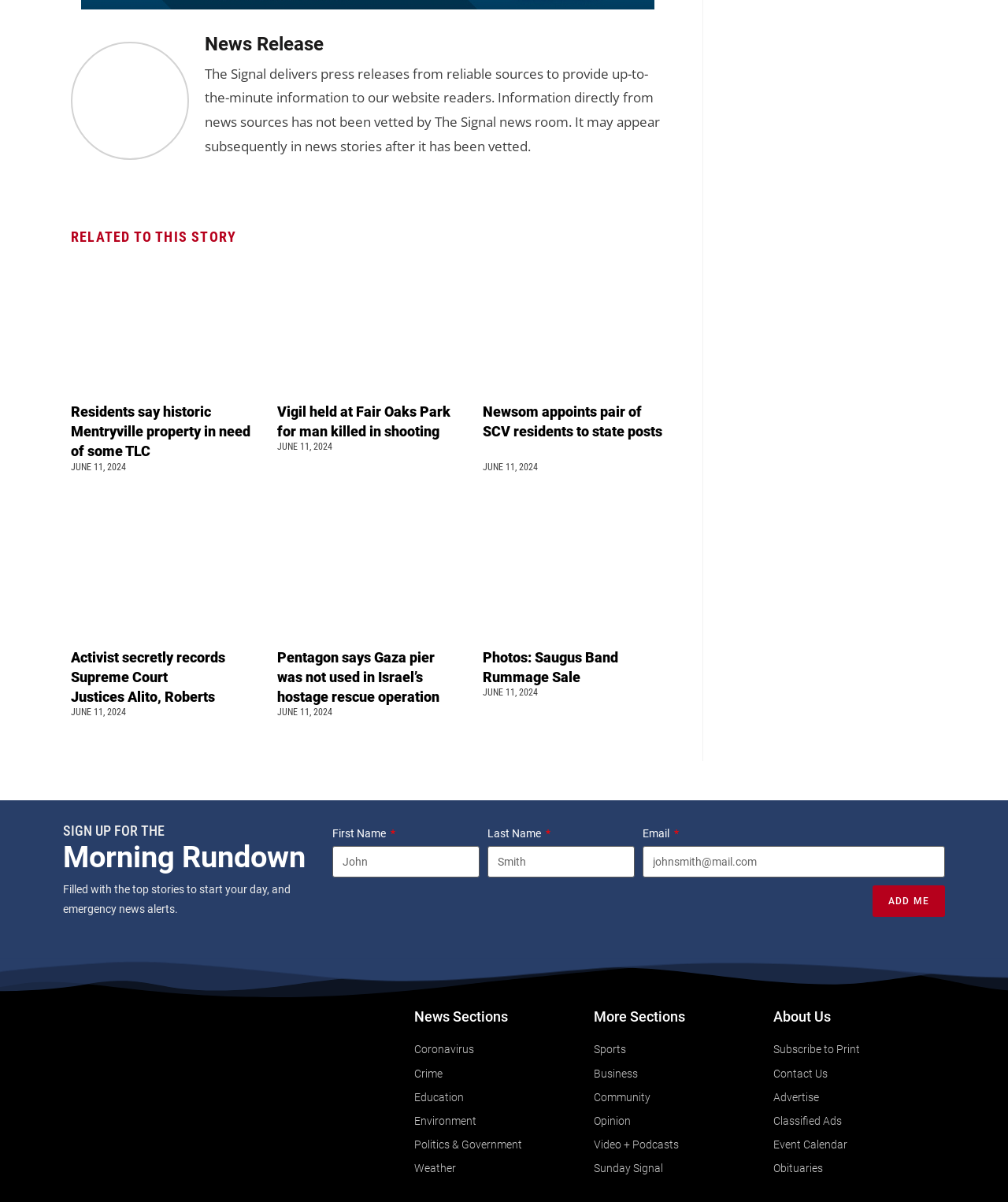What are the different news sections available on the website?
Please ensure your answer to the question is detailed and covers all necessary aspects.

The website has multiple news sections, including Coronavirus, Crime, Education, Environment, Politics & Government, Weather, Sports, Business, Community, Opinion, Video + Podcasts, and Sunday Signal, which can be accessed through the 'News Sections' and 'More Sections' headings.